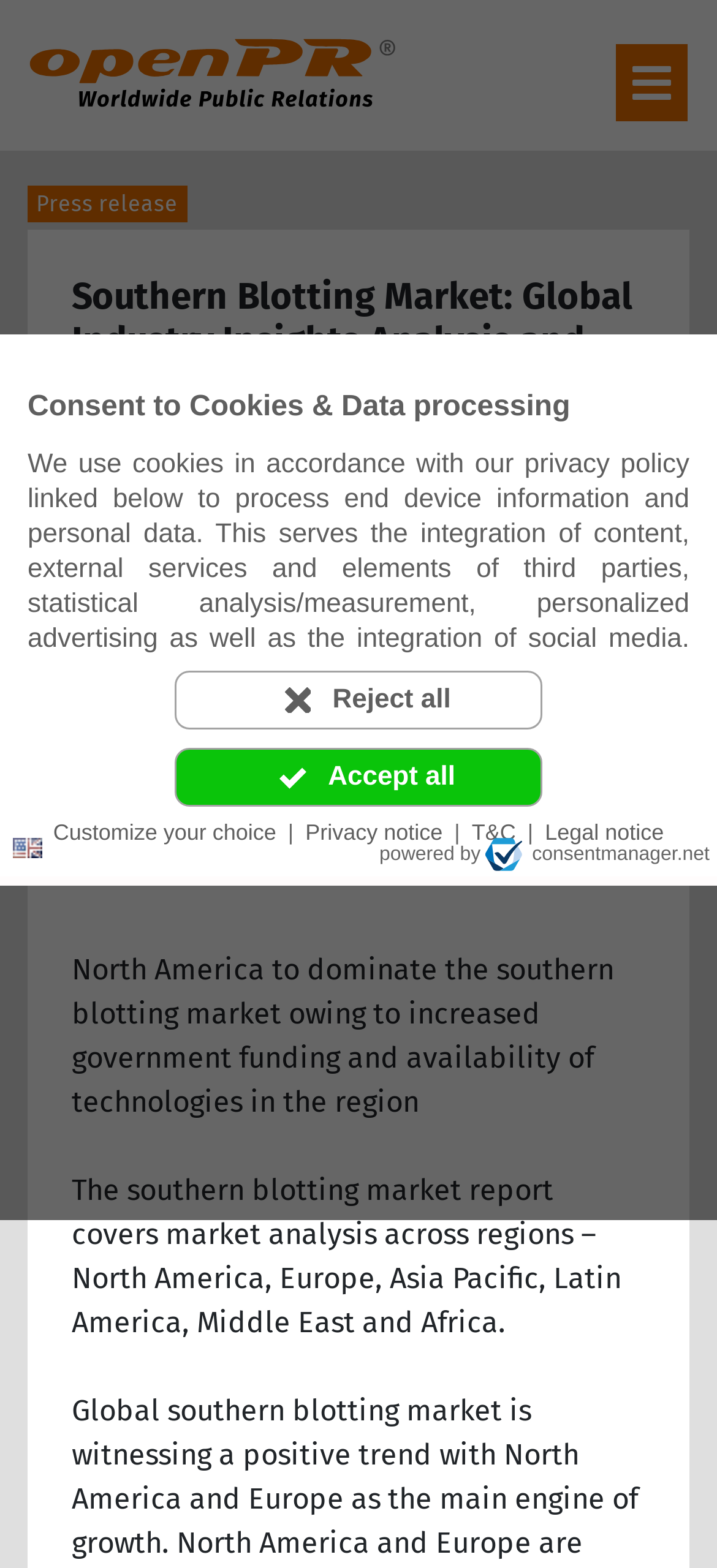Determine the bounding box coordinates of the UI element that matches the following description: "Pharmaceutical By CMI". The coordinates should be four float numbers between 0 and 1 in the format [left, top, right, bottom].

[0.39, 0.322, 0.728, 0.339]